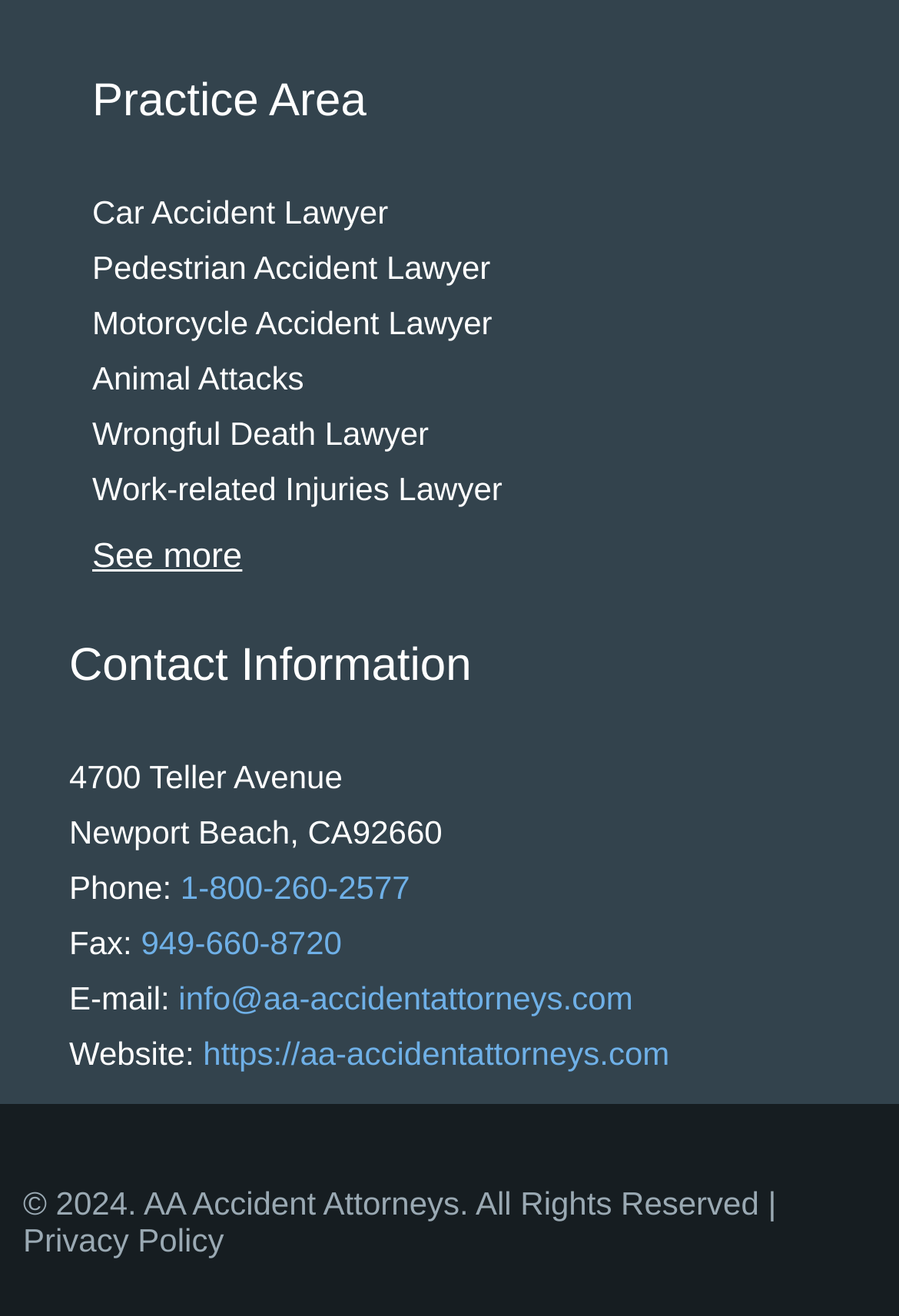Respond to the following question with a brief word or phrase:
What is the phone number of the law firm?

1-800-260-2577